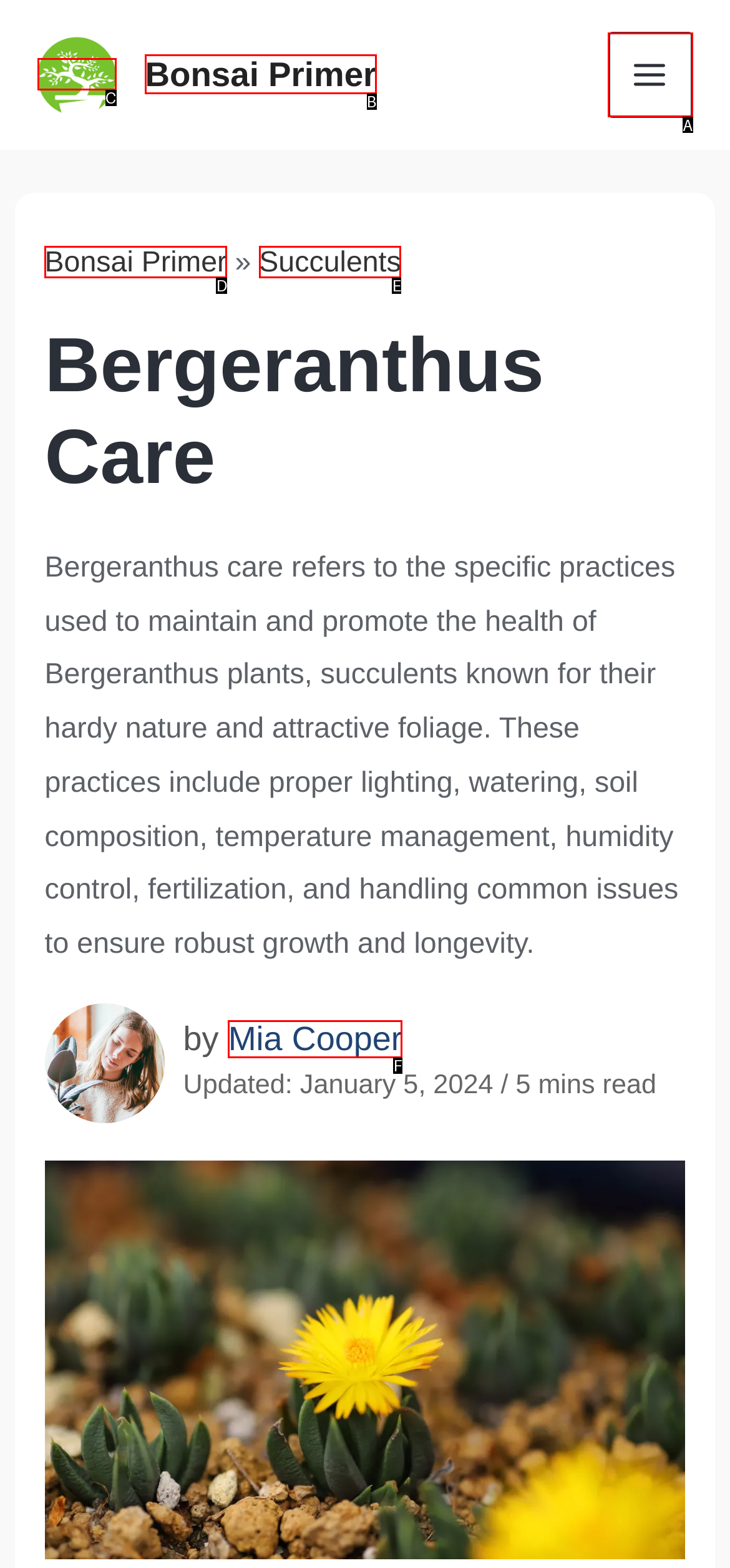Given the element description: Byzantine Eye-opener, choose the HTML element that aligns with it. Indicate your choice with the corresponding letter.

None